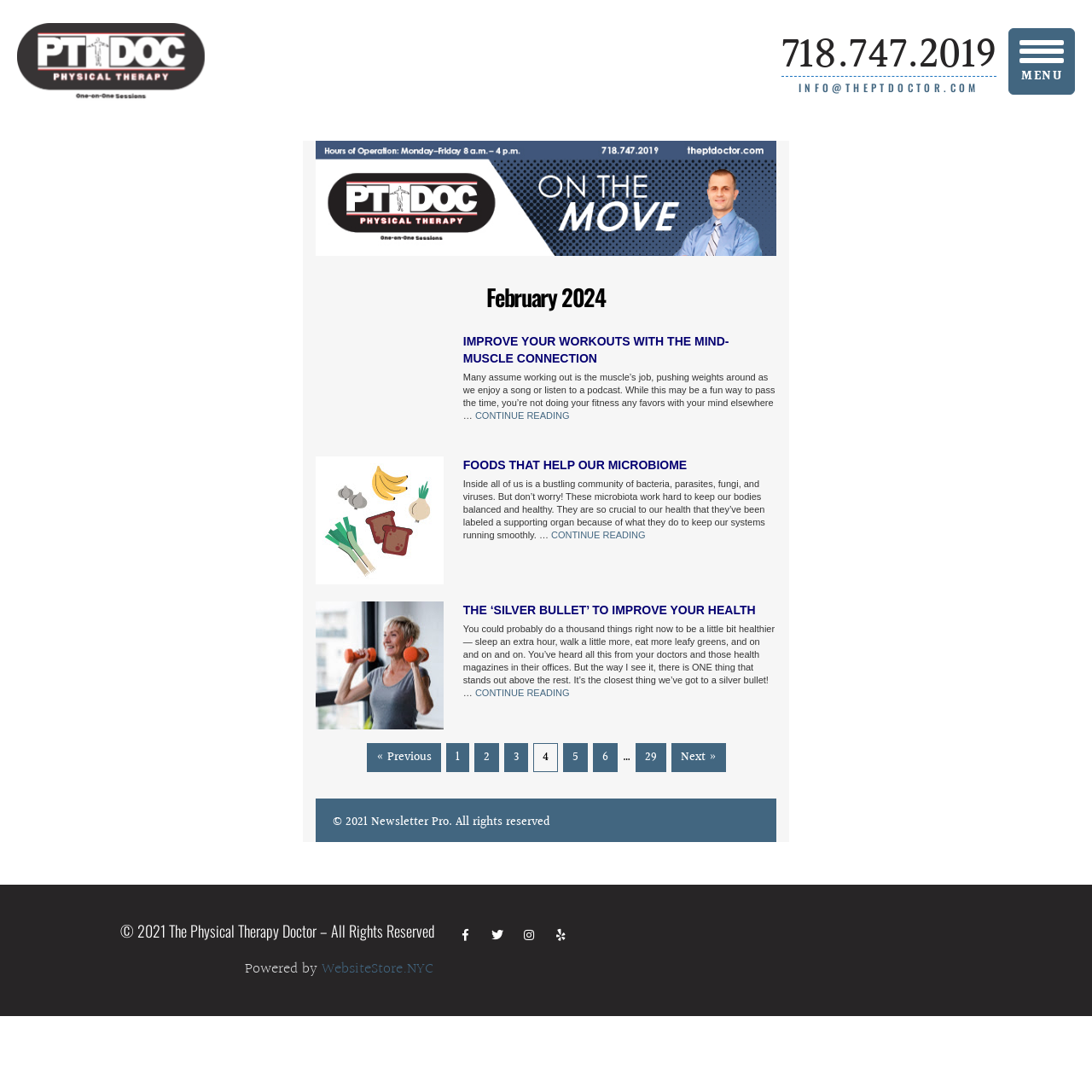Provide a brief response to the question below using one word or phrase:
What is the topic of the first article on this page?

IMPROVE YOUR WORKOUTS WITH THE MIND-MUSCLE CONNECTION